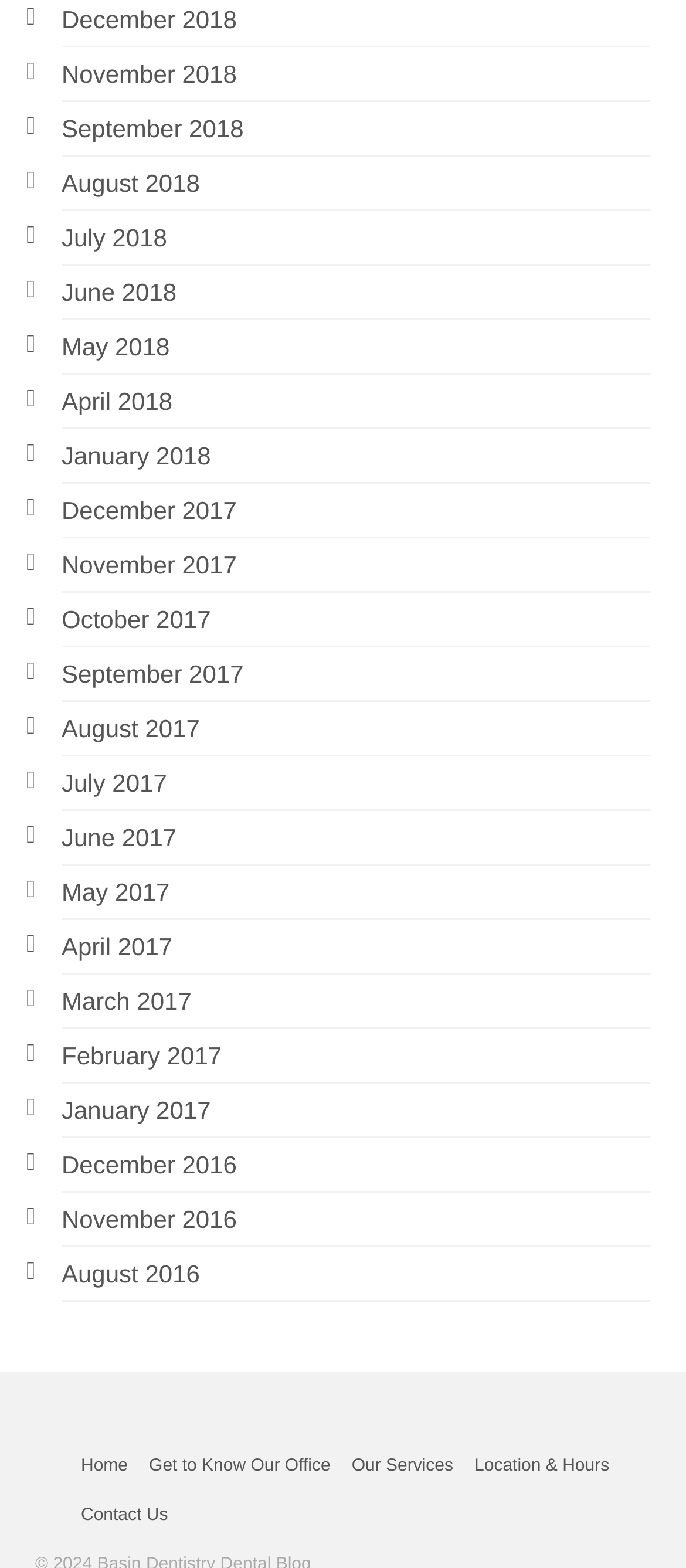Using the information shown in the image, answer the question with as much detail as possible: What are the links on the top left?

The top left section of the webpage contains a series of links with dates, ranging from December 2018 to August 2016, which suggests that they are archive links, possibly leading to past news or articles.